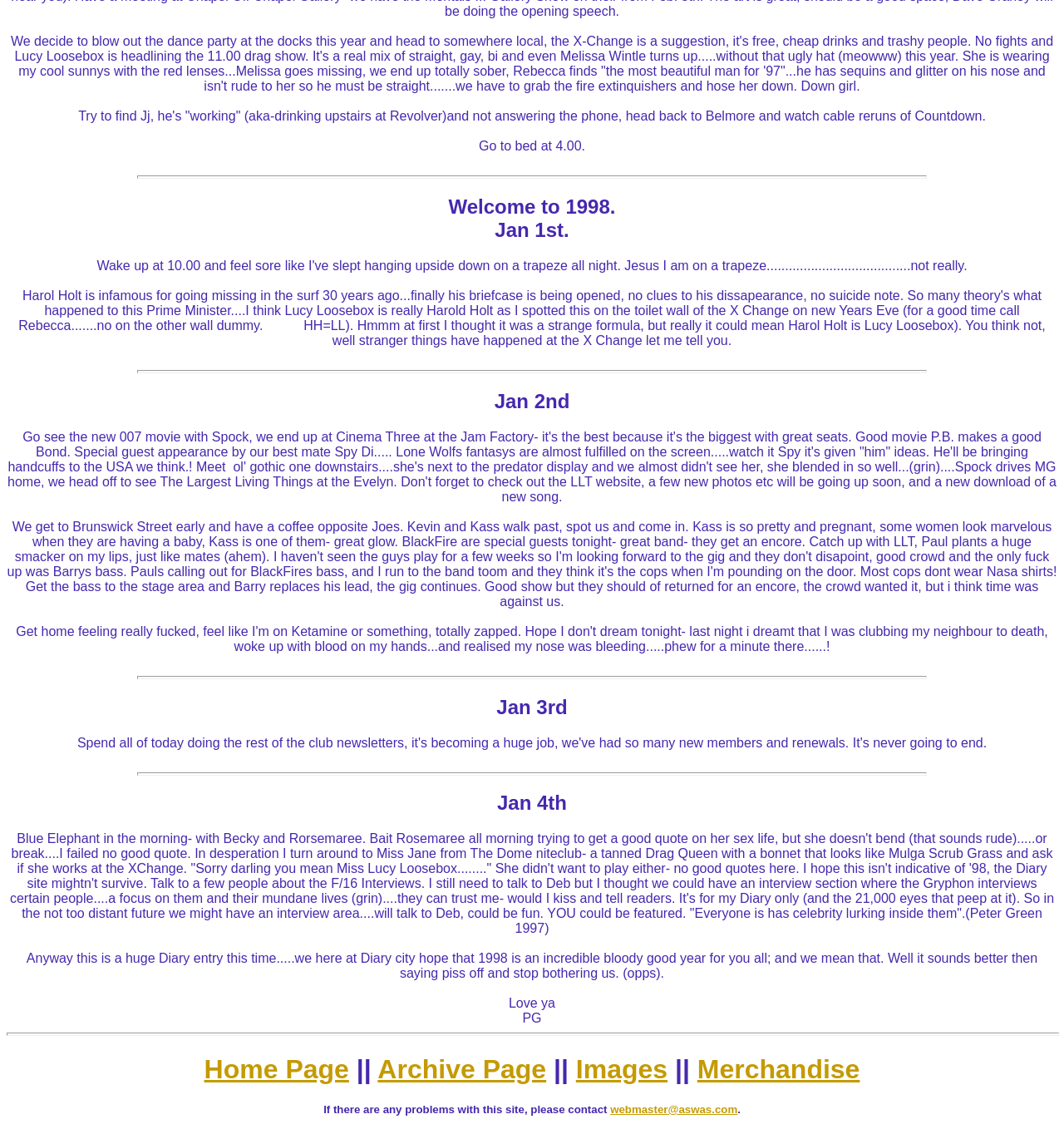What is the event described on January 1st?
Use the image to answer the question with a single word or phrase.

Dance party